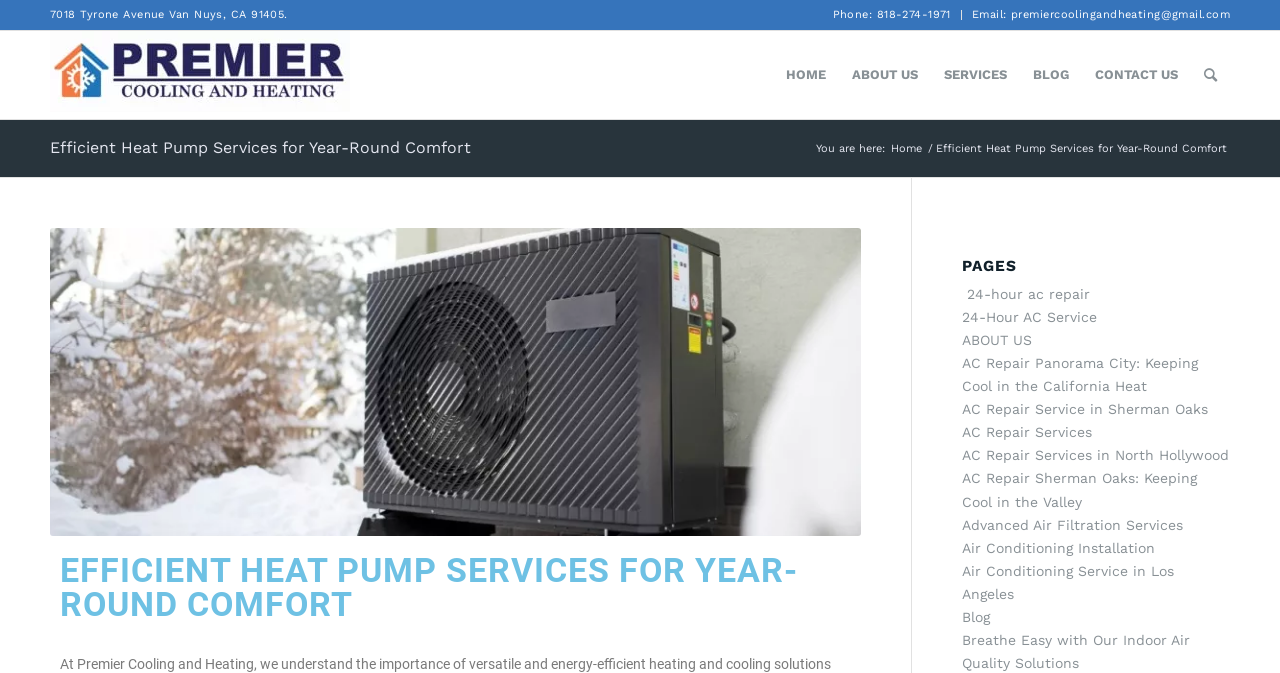Based on the provided description, "SERVICES", find the bounding box of the corresponding UI element in the screenshot.

[0.723, 0.046, 0.795, 0.177]